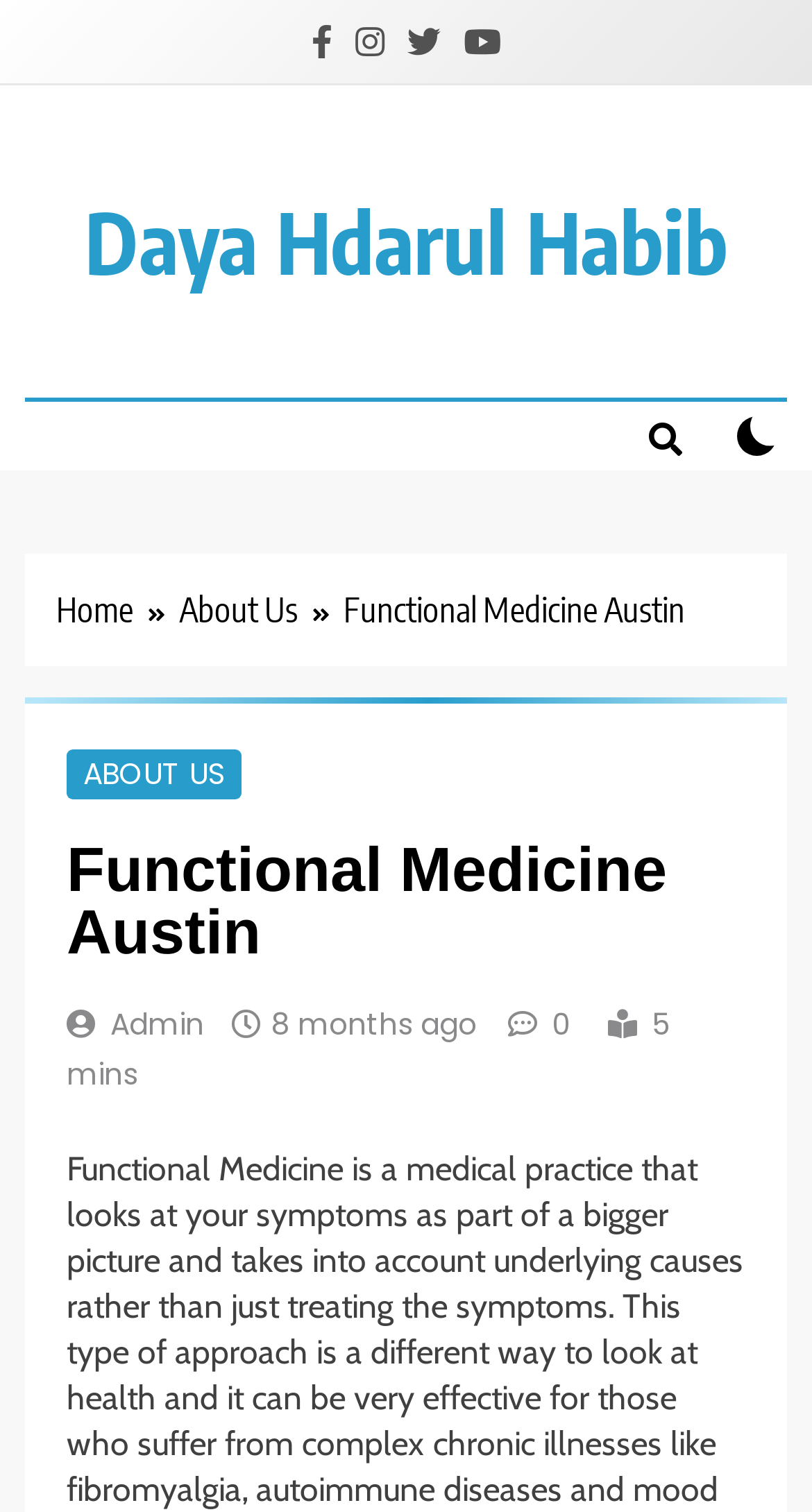Locate the UI element described by About Us in the provided webpage screenshot. Return the bounding box coordinates in the format (top-left x, top-left y, bottom-right x, bottom-right y), ensuring all values are between 0 and 1.

[0.103, 0.498, 0.277, 0.525]